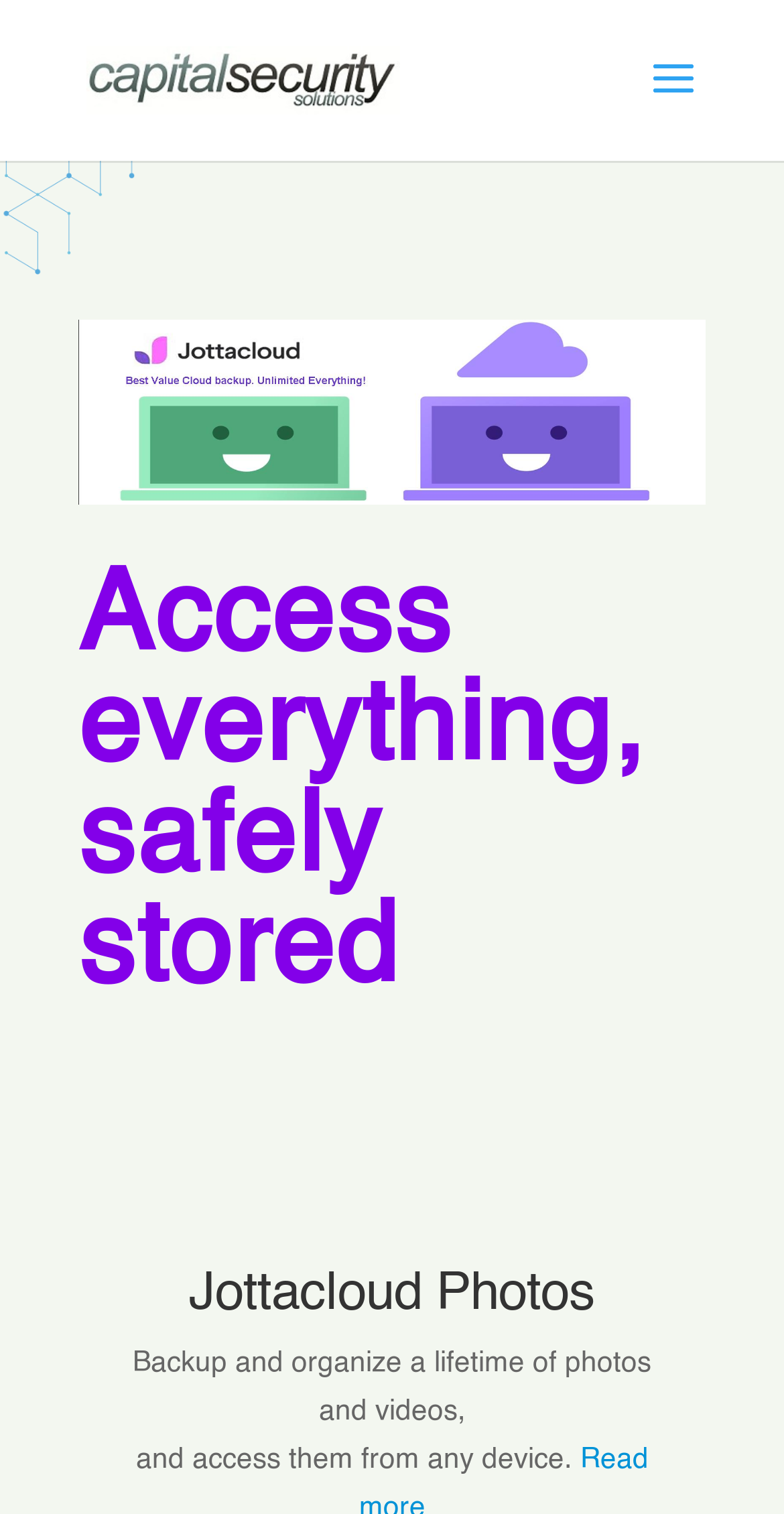Provide a short, one-word or phrase answer to the question below:
What is the purpose of Jottacloud?

Access everything safely